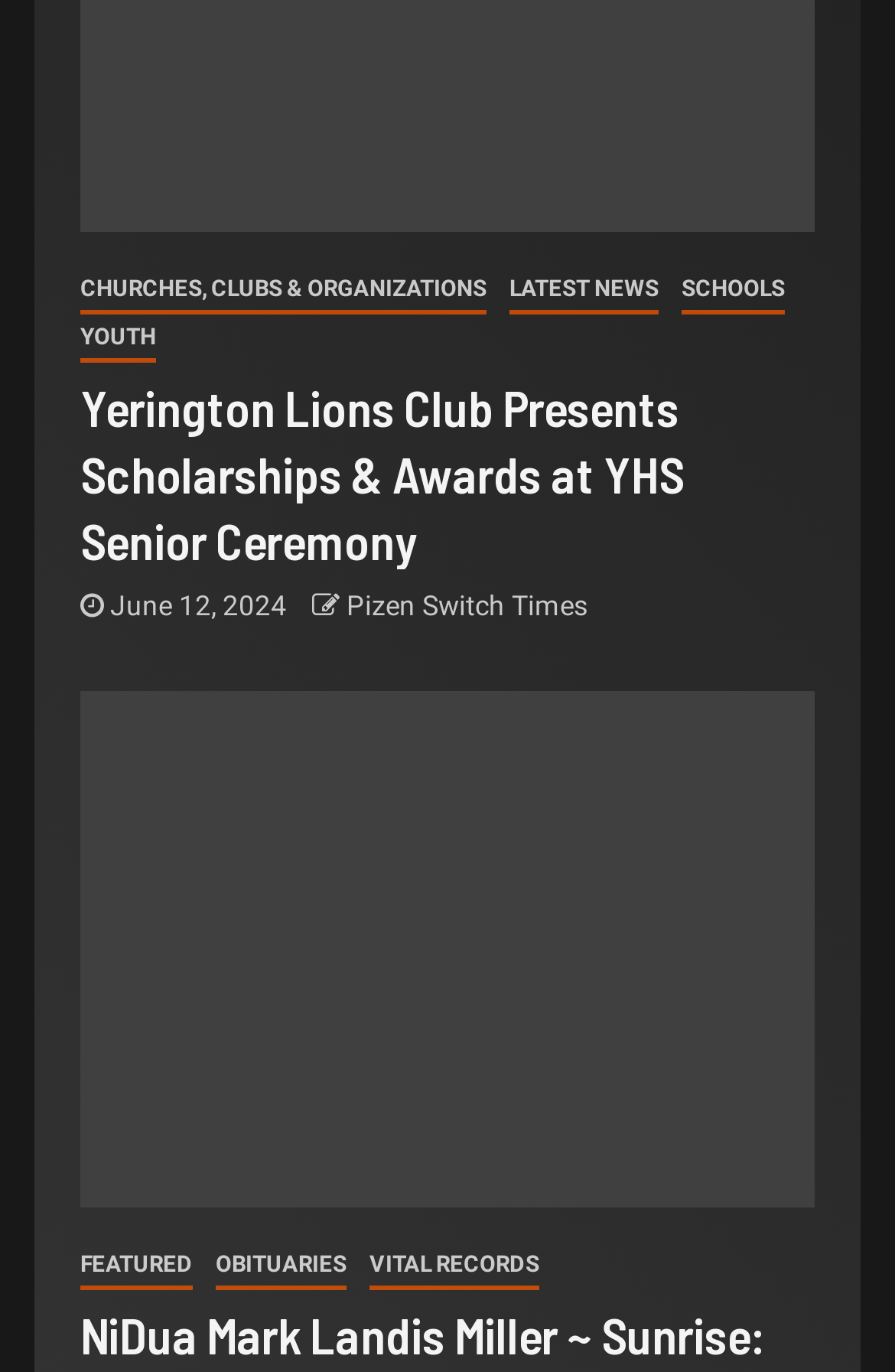Locate the coordinates of the bounding box for the clickable region that fulfills this instruction: "Explore featured content".

[0.09, 0.906, 0.215, 0.941]